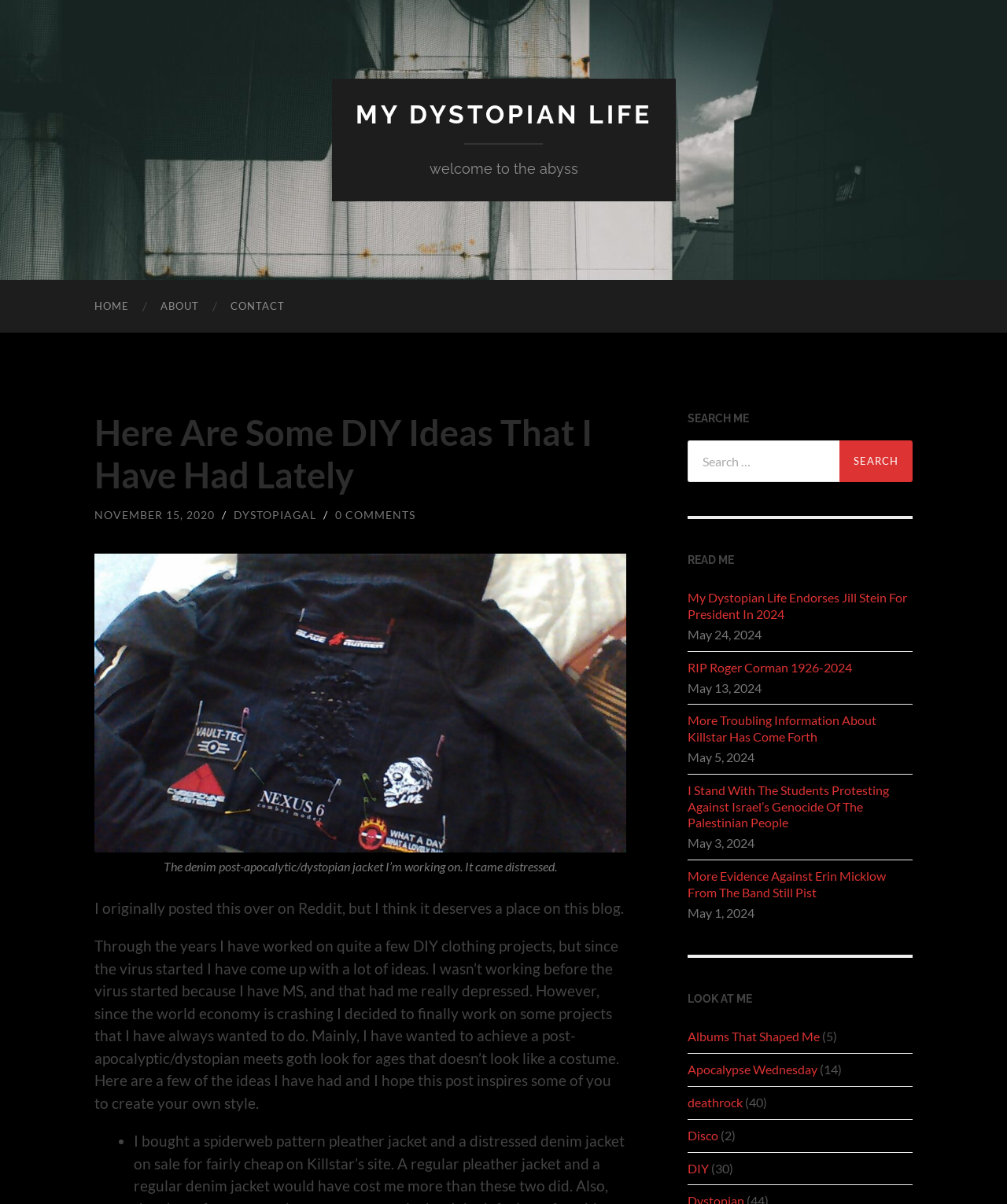Given the element description, predict the bounding box coordinates in the format (top-left x, top-left y, bottom-right x, bottom-right y), using floating point numbers between 0 and 1: Disco

[0.683, 0.936, 0.713, 0.949]